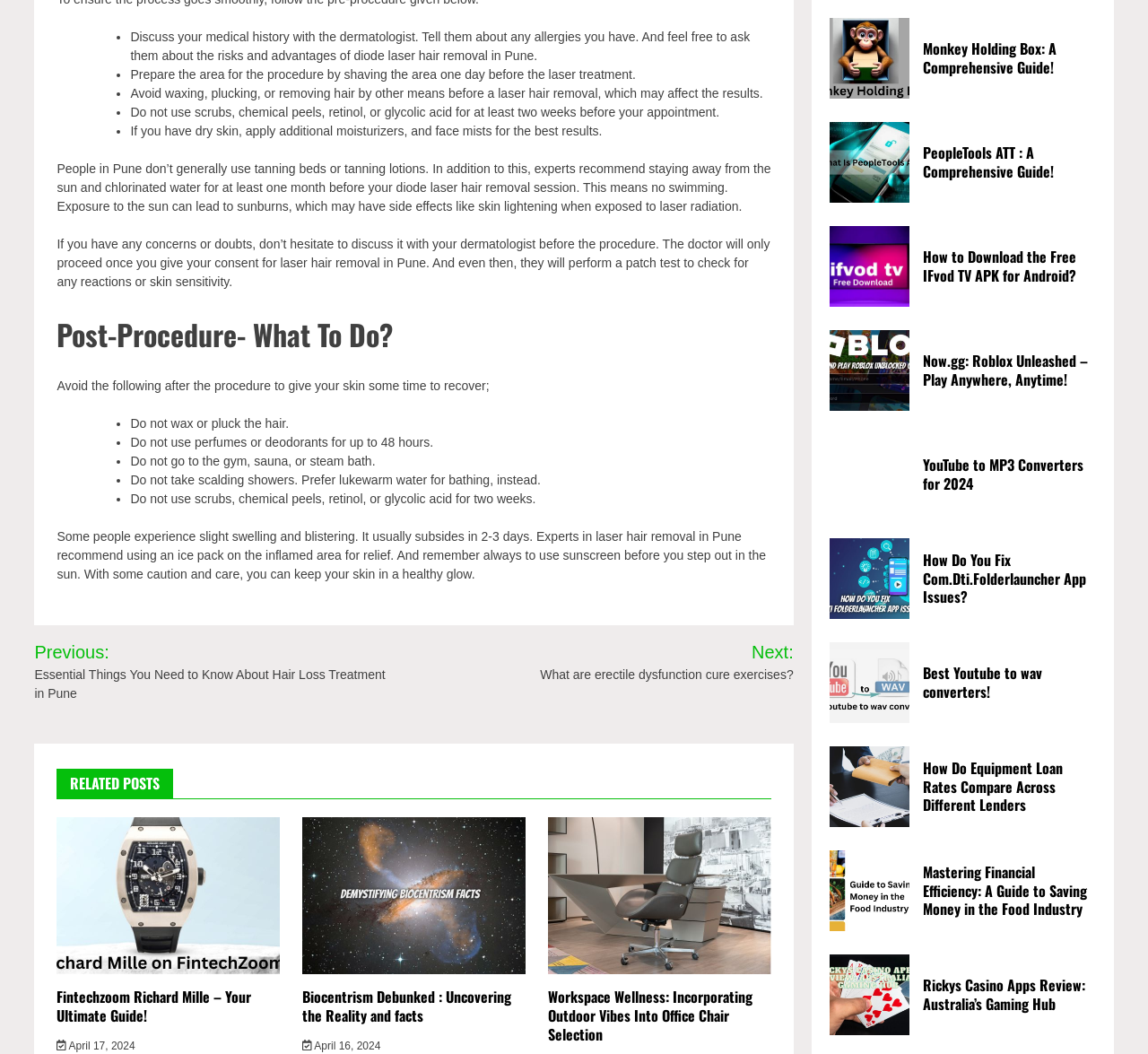Kindly determine the bounding box coordinates of the area that needs to be clicked to fulfill this instruction: "Click on 'Biocentrism Debunked : Uncovering the Reality and facts'".

[0.263, 0.935, 0.445, 0.973]